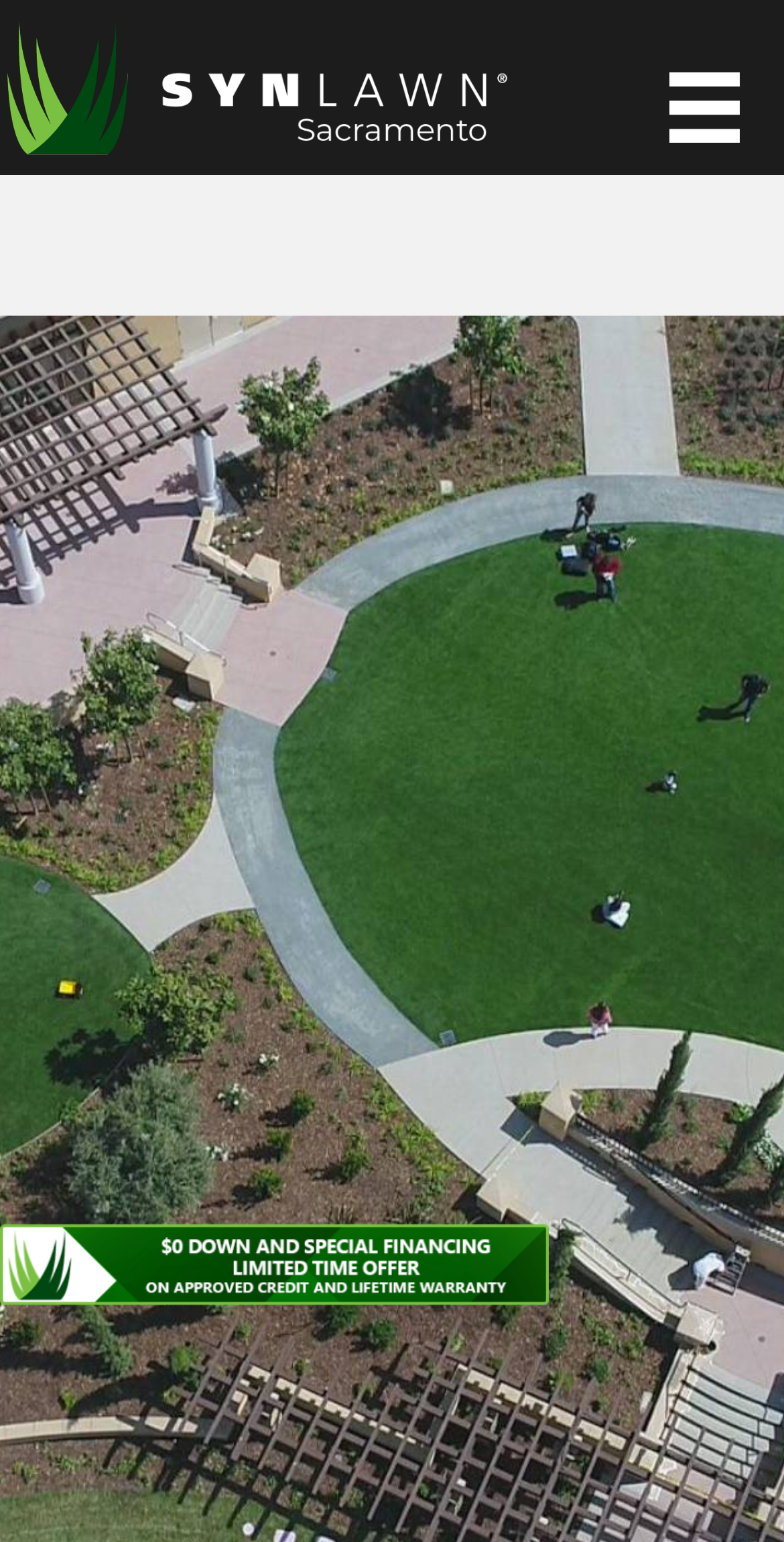Use the details in the image to answer the question thoroughly: 
What is the purpose of the 'FinancingButton'?

The 'FinancingButton' is likely used for financing purposes, as its name suggests, and is placed prominently on the webpage, indicating its importance.